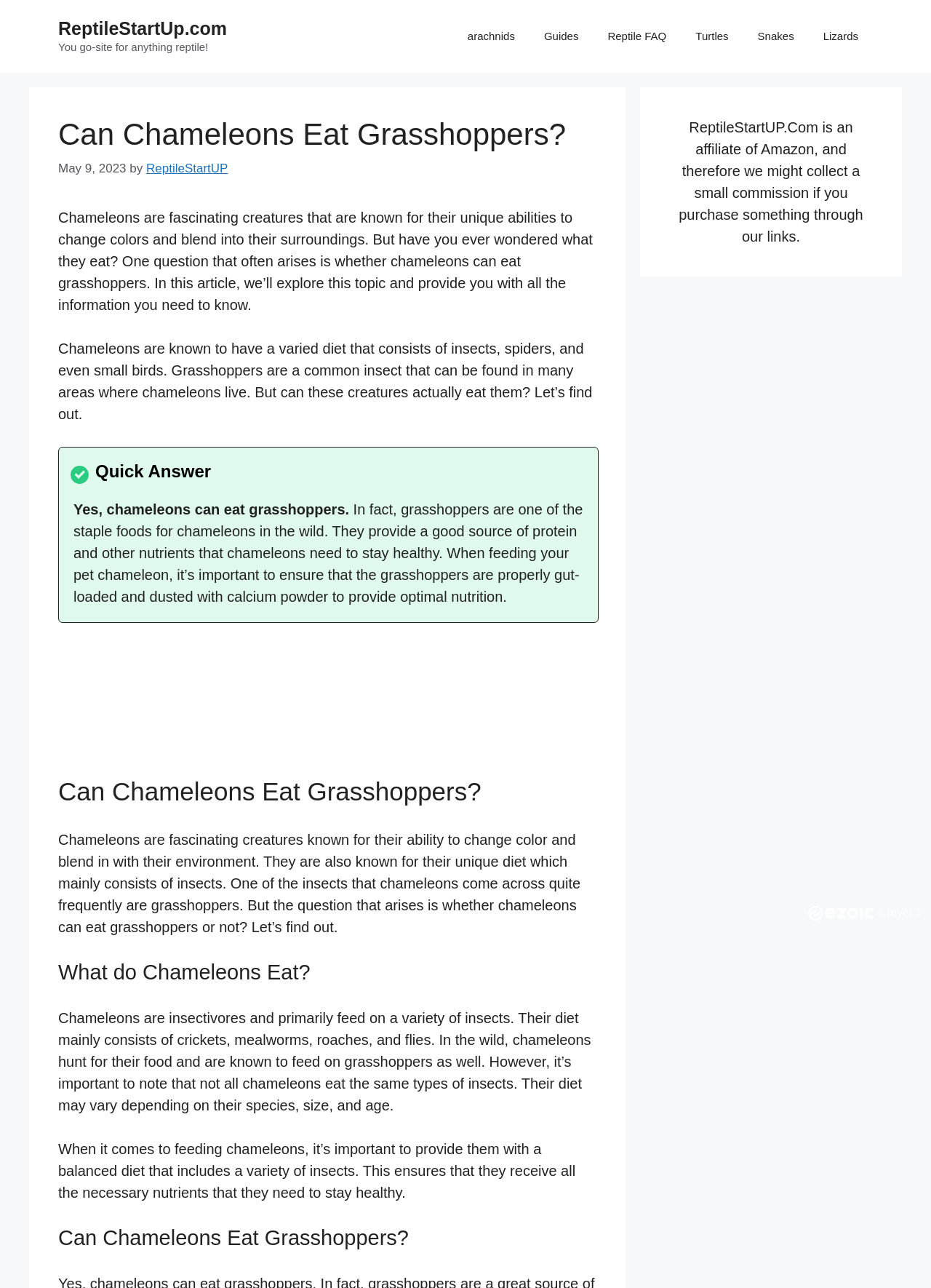Illustrate the webpage with a detailed description.

The webpage is about ReptileStartUp.com, a website focused on reptiles. At the top, there is a banner with the site's name and a tagline "You go-site for anything reptile!" Below the banner, there is a navigation menu with links to various sections, including arachnids, guides, reptile FAQ, turtles, snakes, and lizards.

The main content of the webpage is an article titled "Can Chameleons Eat Grasshoppers?" The article starts with a brief introduction to chameleons and their unique abilities, followed by a question about their diet. The author then explores the topic, explaining that chameleons are known to eat insects, including grasshoppers, which are a common food source in the wild.

The article is divided into sections, each with a heading. The first section discusses the diet of chameleons, stating that they are insectivores and primarily feed on crickets, mealworms, roaches, and flies. The second section answers the question of whether chameleons can eat grasshoppers, concluding that they can and that grasshoppers are a good source of protein and nutrients.

There is an image related to the topic, likely a picture of a chameleon eating a grasshopper. The article continues to discuss the importance of providing a balanced diet for chameleons, including a variety of insects.

At the bottom of the webpage, there is a complementary section with a disclaimer about the website being an affiliate of Amazon and potentially collecting a small commission from purchases made through their links. There are also two images, likely advertisements, and a link to an unknown destination.

Overall, the webpage is a informative article about the diet of chameleons, specifically their ability to eat grasshoppers, with a focus on providing useful information to reptile enthusiasts.